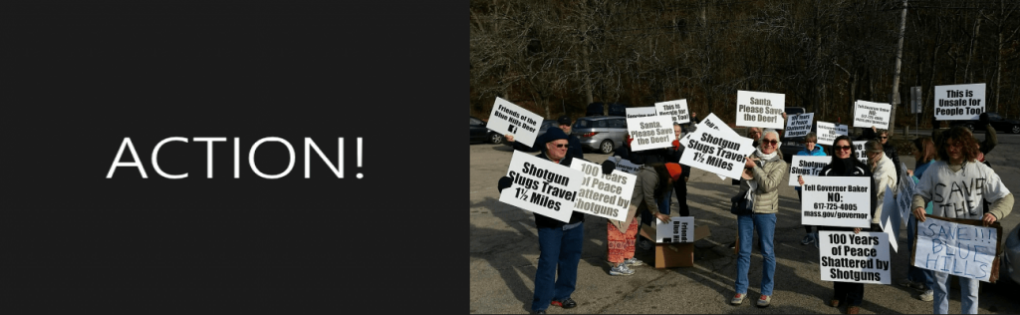Provide a thorough and detailed caption for the image.

The image captures a powerful moment of activism featuring a group of demonstrators united in their call for change. On the left side, large, bold text reads "ACTION!", emphasizing the urgency and determination of the movement. On the right, a diverse group of people stands resolutely, holding various signs that relay critical messages about social and environmental justice. Some signs read "Shotgun! Slugs Travel 1½ Miles" and "100 Years of Peace Shattered by Shotguns," outlining serious concerns about safety and community welfare. Others plead for action, with exclamations like "Santa, Please Save the Door!" and "This is Unsafe for People Too!" The scene is set against a backdrop of parked vehicles and bare trees, suggesting a rural or suburban area. This poignant assembly serves as a testament to civic engagement and a collective demand for attention to pressing issues affecting the community.